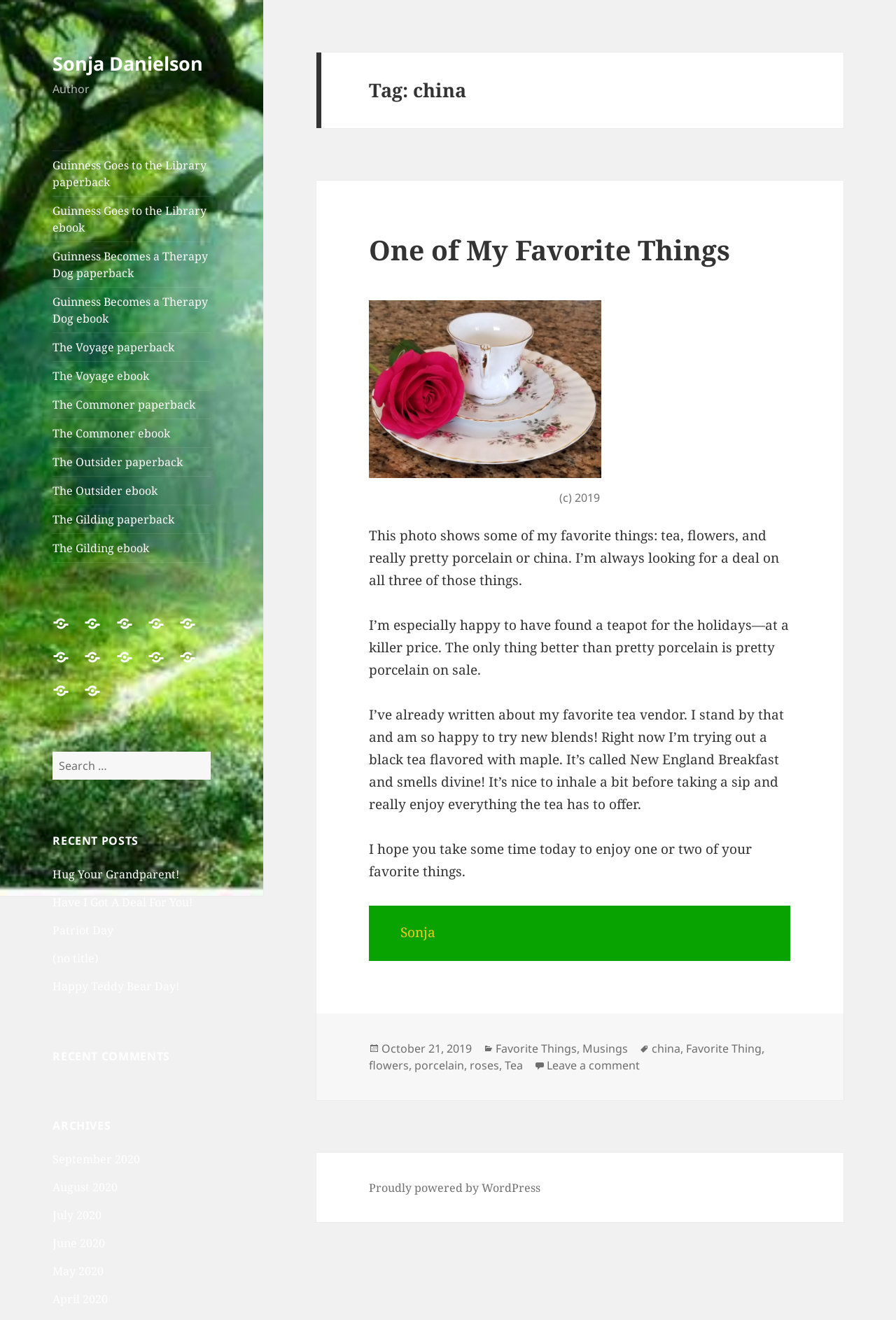Please examine the image and provide a detailed answer to the question: What is the title of the blog post?

I found the title of the blog post by looking at the main content area of the webpage, where it says 'One of My Favorite Things' in a large font size. This is likely the title of the blog post.